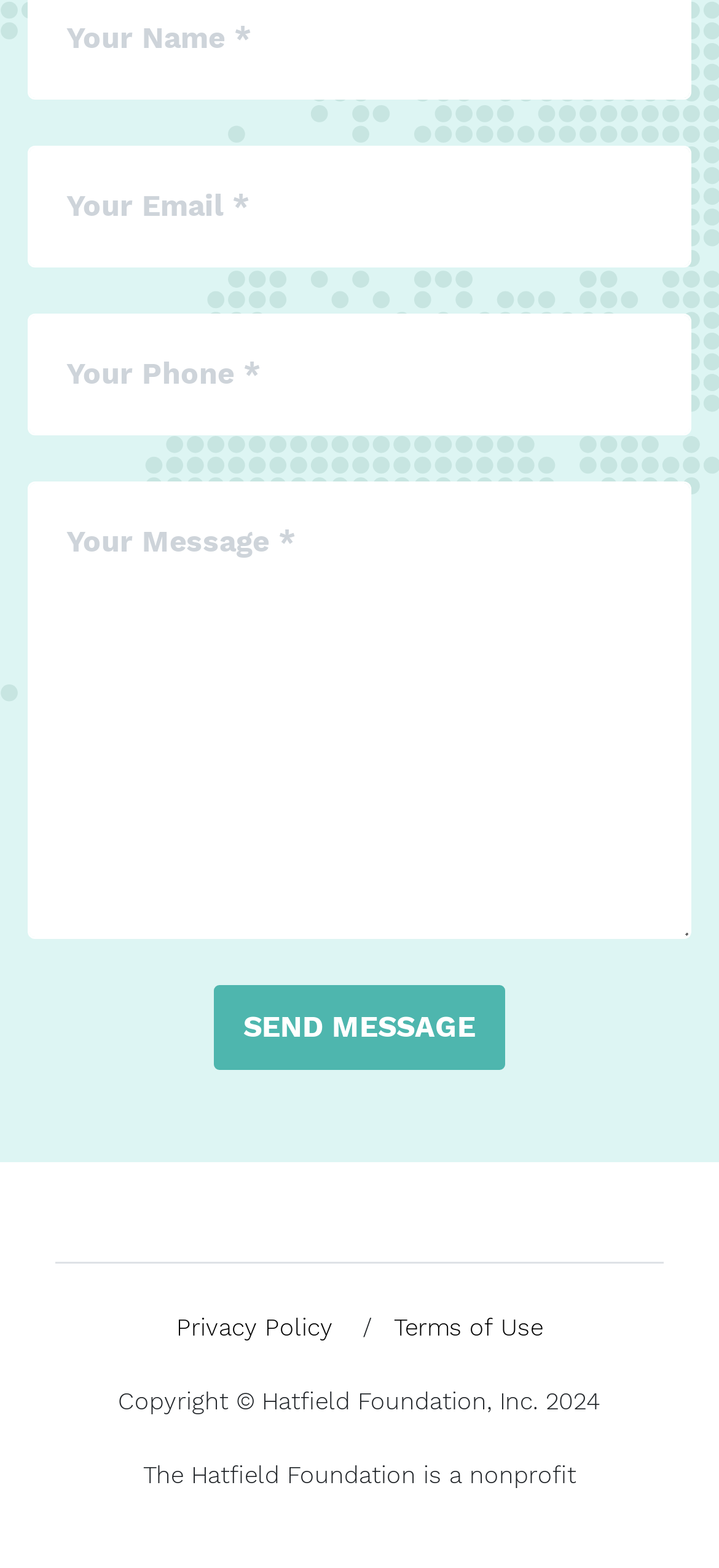Provide the bounding box coordinates for the UI element that is described as: "name="message" placeholder="Your Message *"".

[0.038, 0.307, 0.962, 0.599]